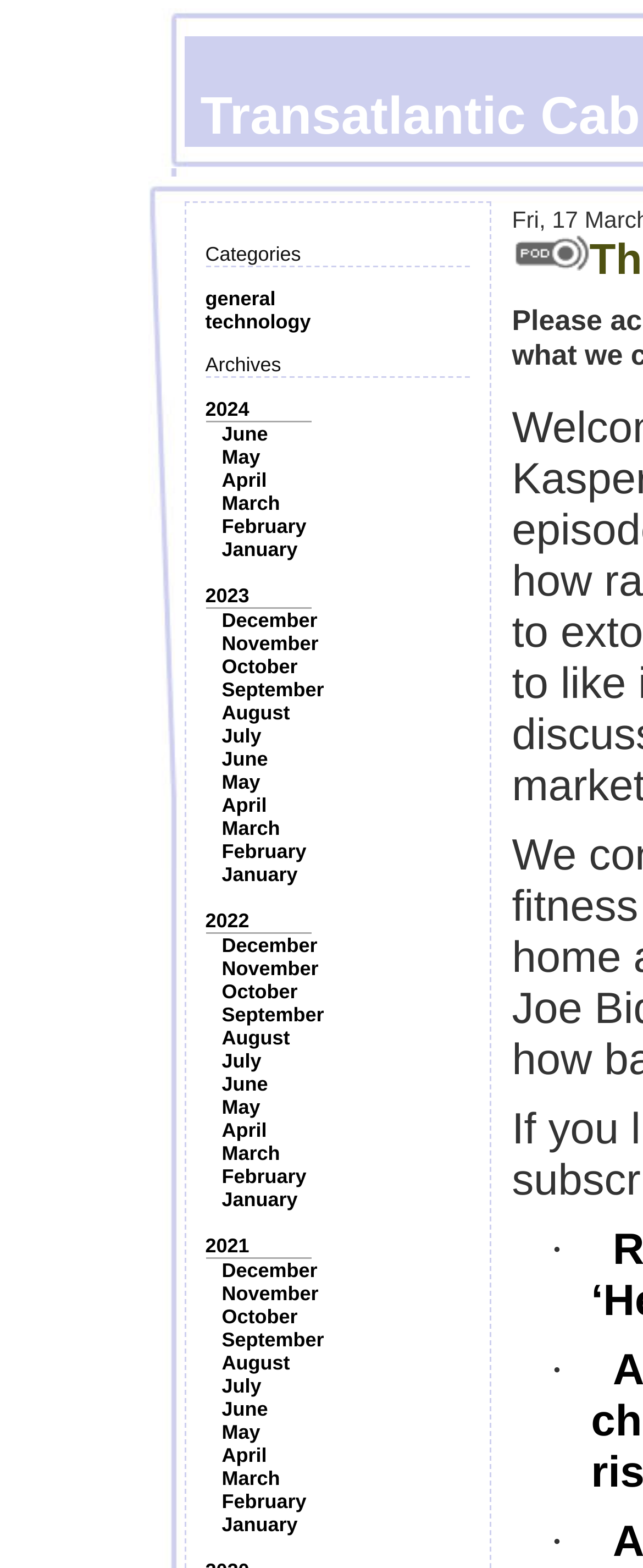Give a one-word or one-phrase response to the question:
What are the categories listed?

general, technology